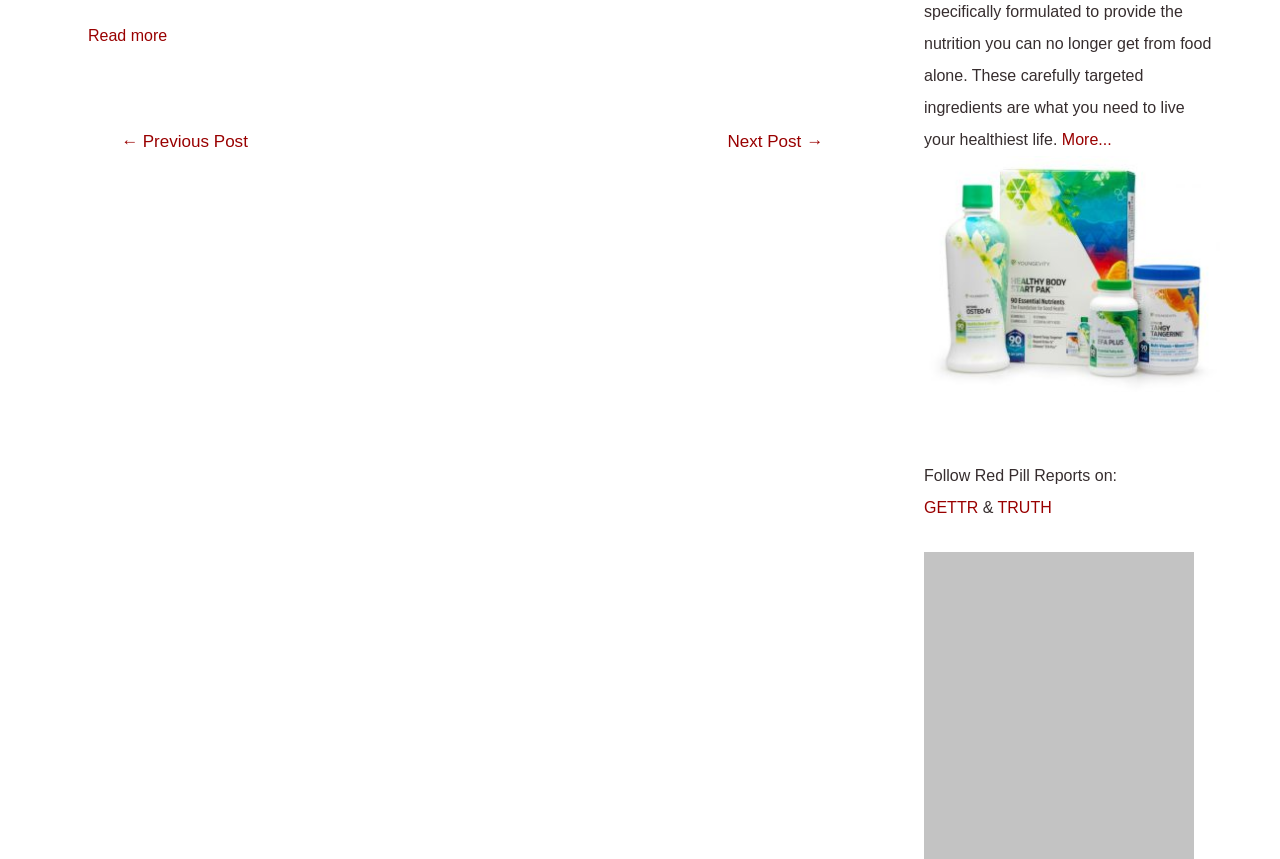Please answer the following question as detailed as possible based on the image: 
How many images are there on the webpage?

There are two images on the webpage: one is the 'Healthy Body Start Pak™' image with a bounding box of [0.722, 0.182, 0.953, 0.456], and the other is the 'Red Pill Reports on GETTR' image with a bounding box of [0.722, 0.642, 0.933, 0.957].